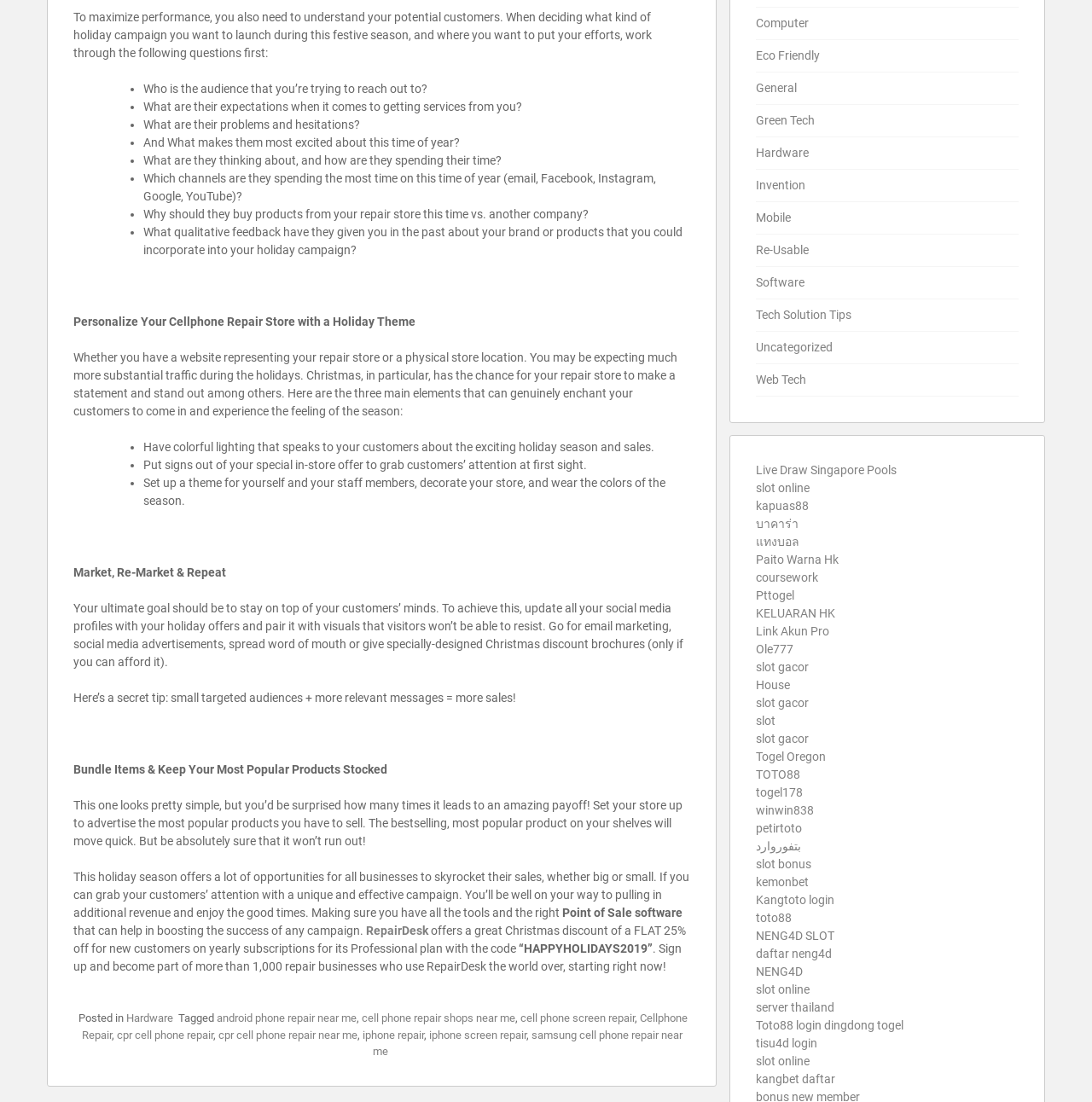What should be set up to advertise popular products? Observe the screenshot and provide a one-word or short phrase answer.

store